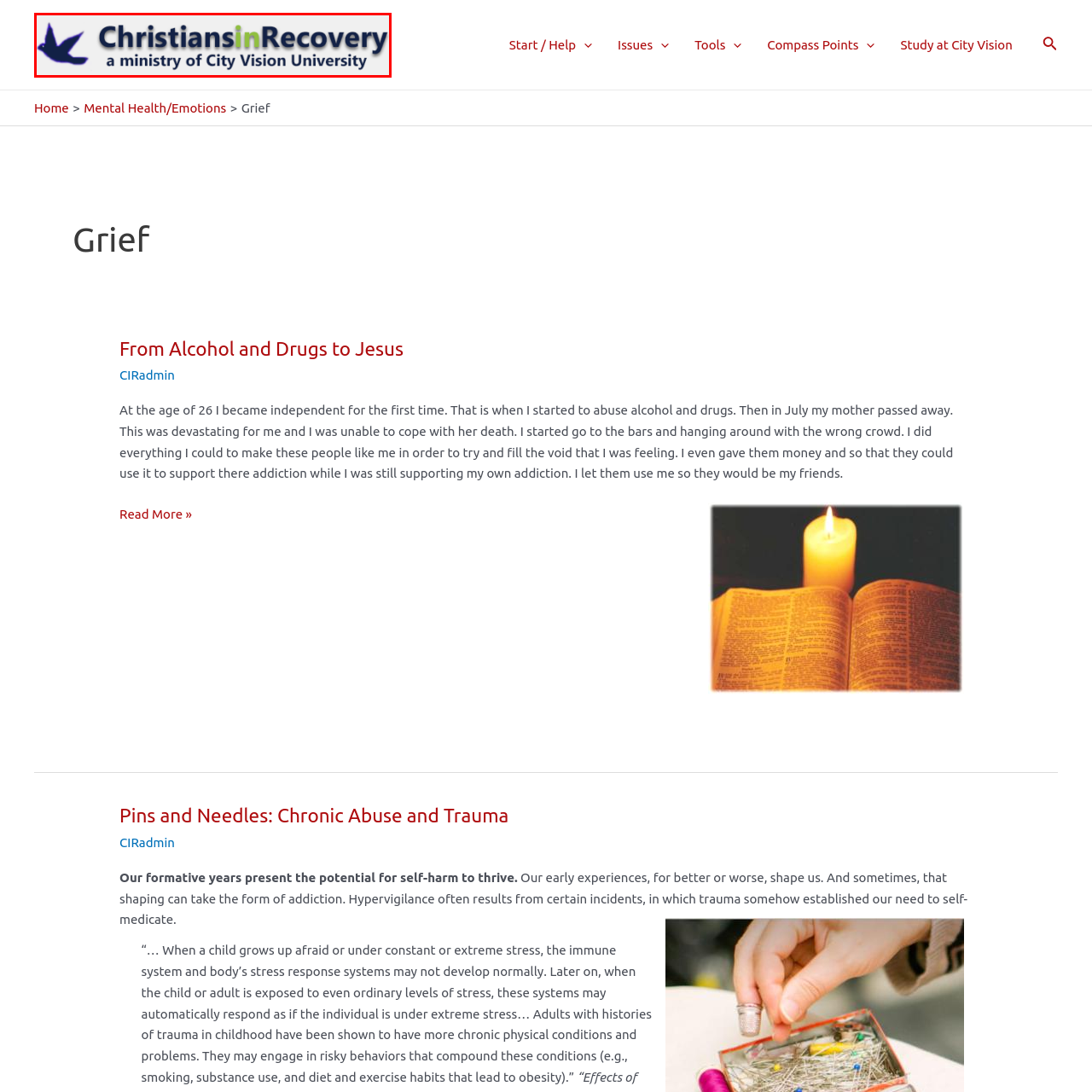What color is the word 'in' highlighted in?
Observe the image marked by the red bounding box and generate a detailed answer to the question.

The word 'in' in the logo is highlighted in green, drawing attention to the initiative's focus on recovery through a faith-based approach.